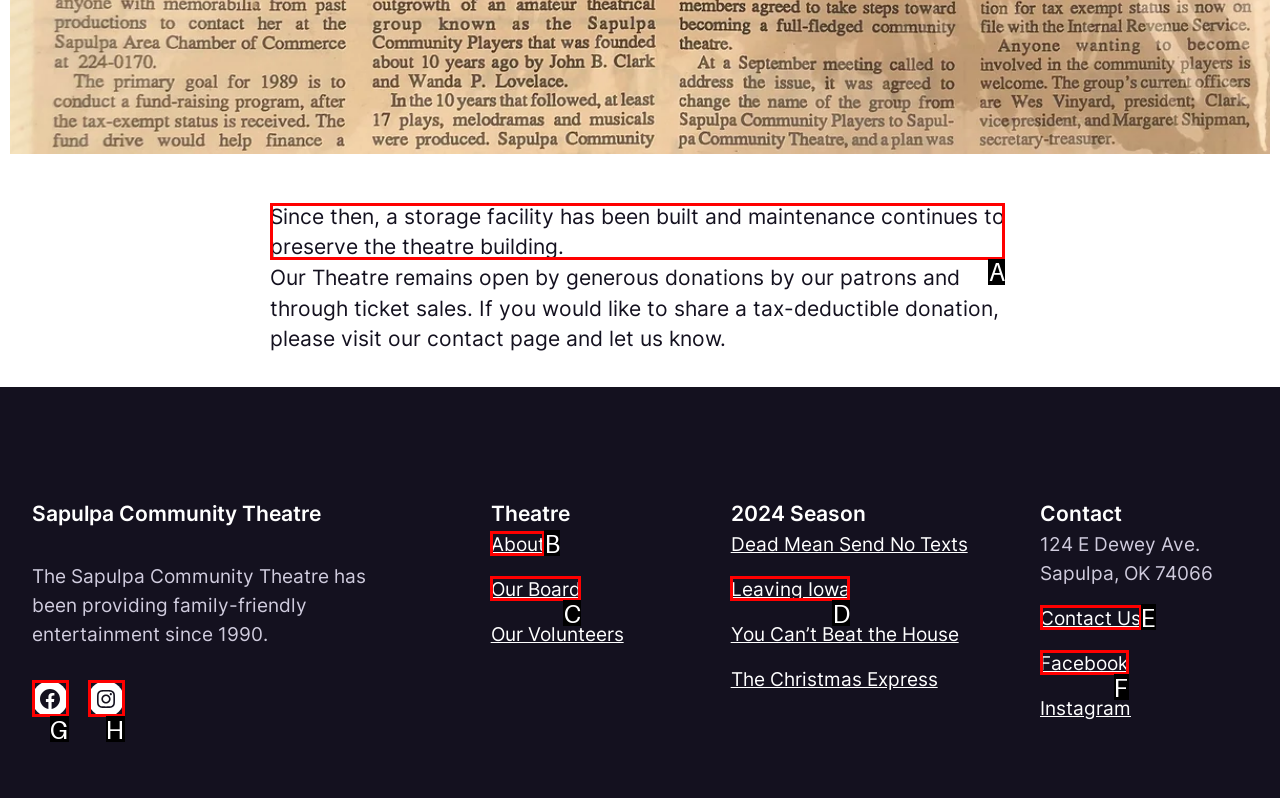Based on the choices marked in the screenshot, which letter represents the correct UI element to perform the task: learn about the theatre's history?

A